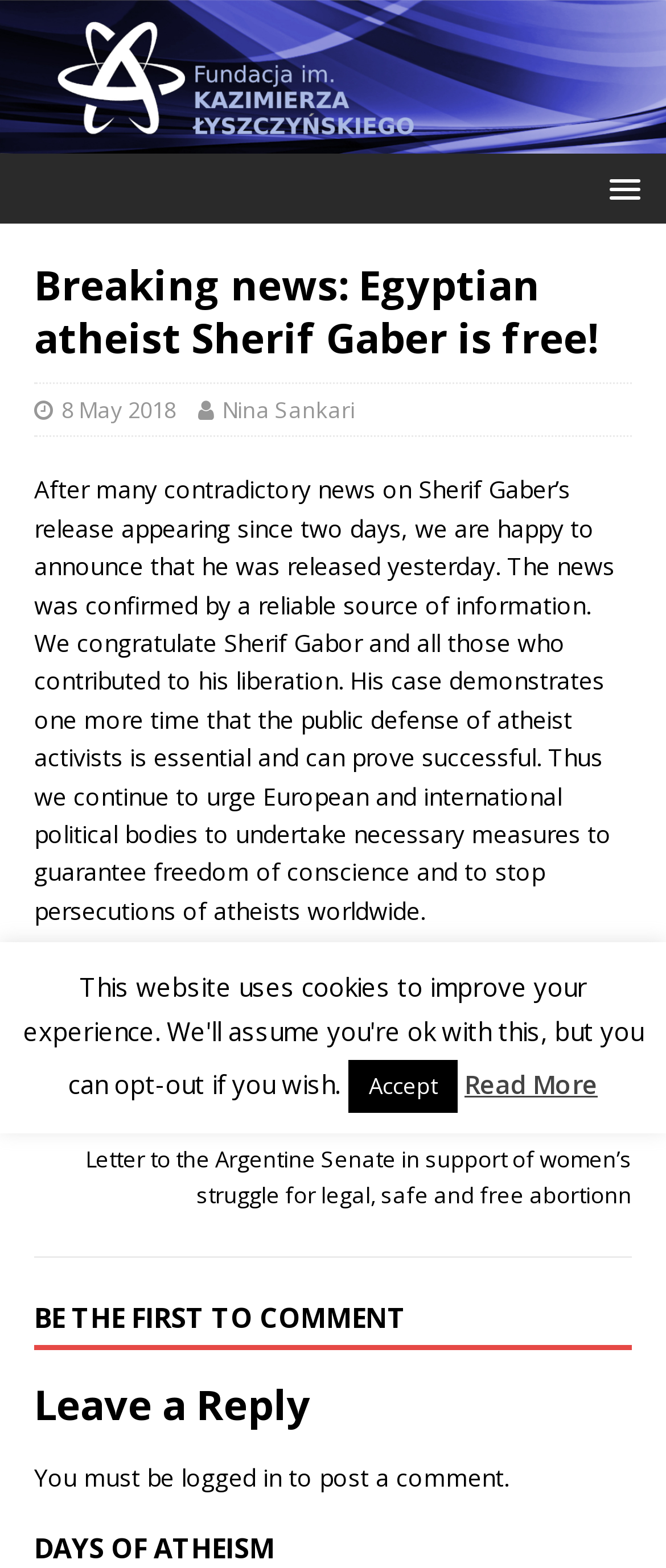Respond to the question below with a single word or phrase: What is the name of the event mentioned at the bottom of the webpage?

DAYS OF ATHEISM